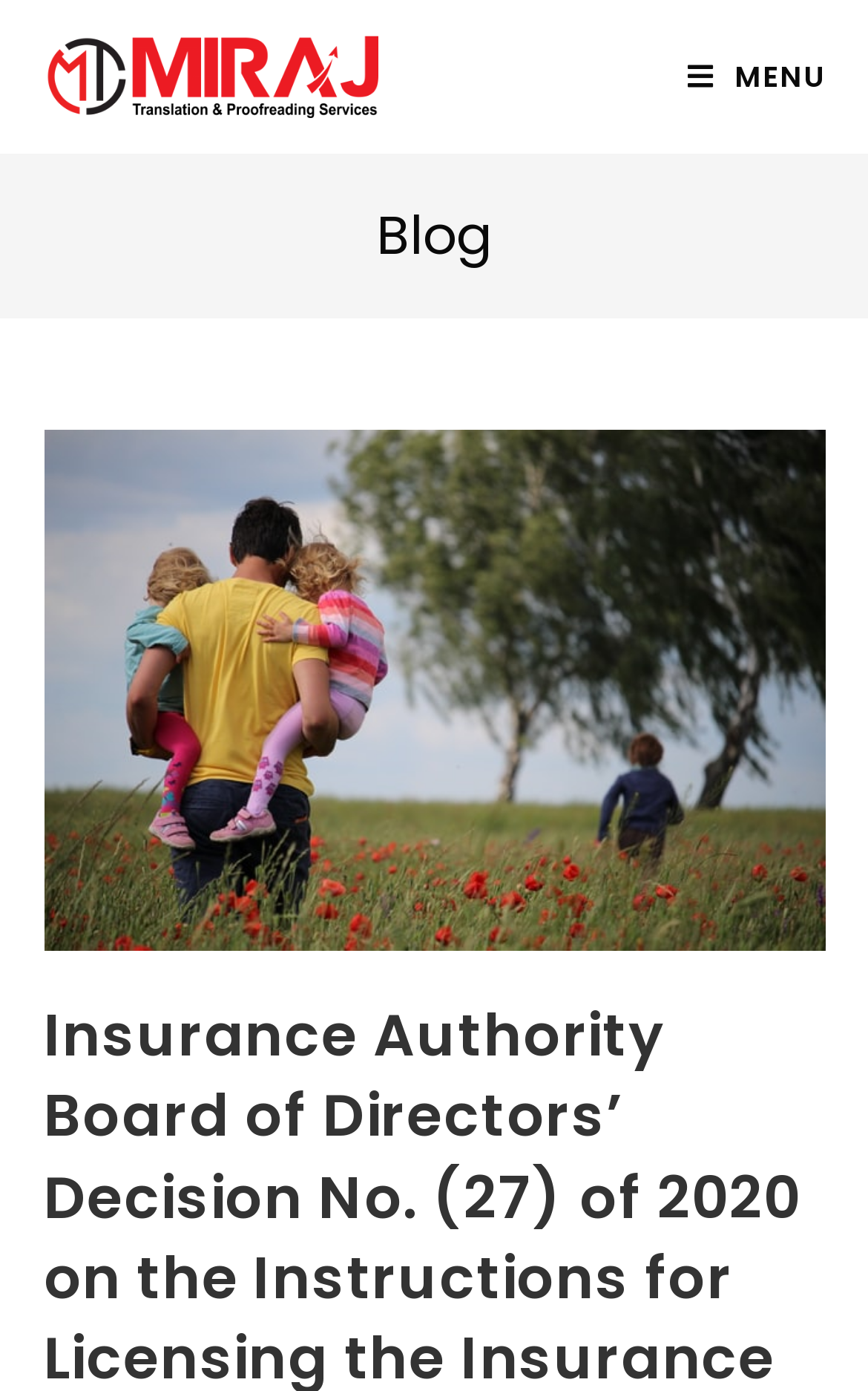How many main sections are there in the menu?
Please use the image to provide an in-depth answer to the question.

The menu can be accessed by clicking on the 'Mobile Menu' link at the top-right corner of the webpage. Upon inspection, there is only one main section, which is 'Blog'.